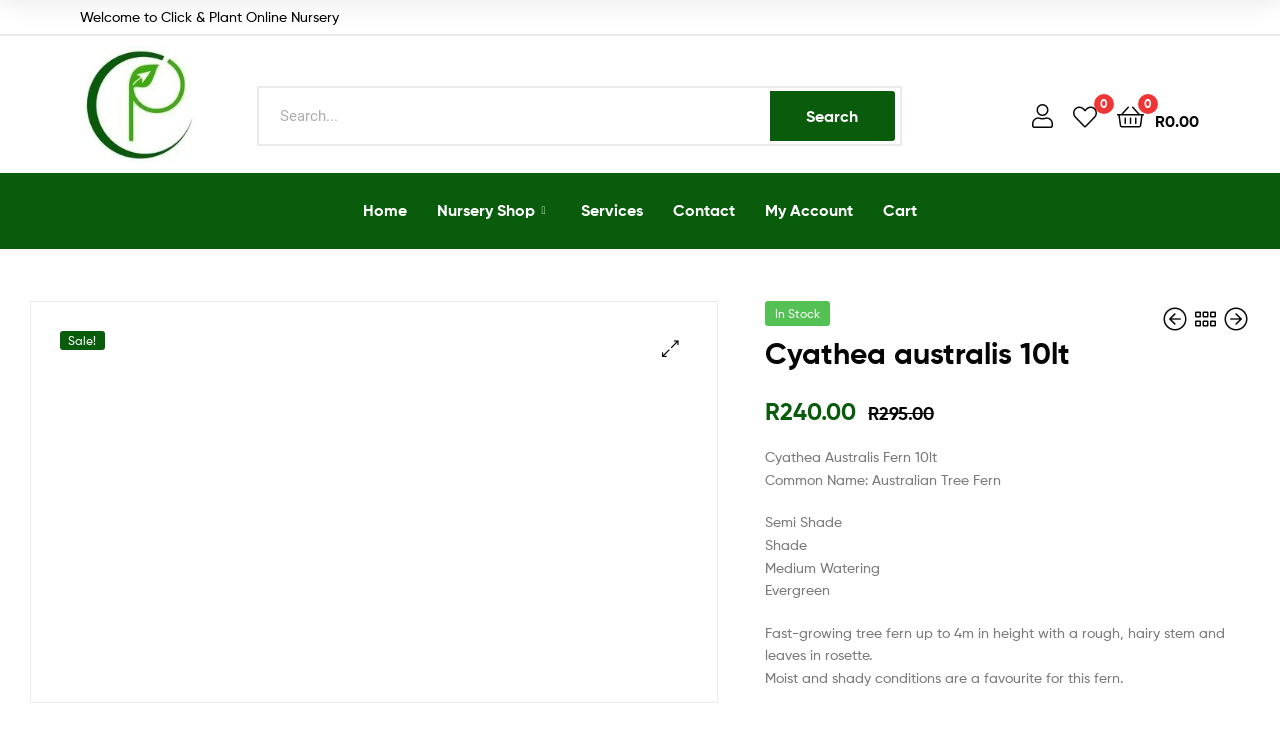Provide an in-depth caption for the webpage.

The webpage is an online nursery store, ClicknPlant, where customers can explore and order plants, flowers, and expert guidance with delivery available. 

At the top of the page, there is a heading that welcomes users to the Click & Plant Online Nursery. Below this, there is a search bar with a search button, allowing users to search for specific products. 

To the right of the search bar, there are several links, including icons for shopping cart, account, and contact information. Above these links, there are navigation links to different sections of the website, such as Home, Nursery Shop, Services, and Contact.

On the left side of the page, there is a prominent image of a plant, taking up most of the vertical space. Below this image, there is a section with a "Sale!" label, followed by a link with a magnifying glass icon.

Further down the page, there is a section showcasing various products, including plants with images, prices, and short descriptions. Each product has a "More products" link, allowing users to explore similar items. There is also a "Back to shop" button, enabling users to return to the main product page.

The main content of the page is focused on a specific product, Cyathea australis 10lt, with a heading and several paragraphs of descriptive text, including details about the plant's common name, growing conditions, and characteristics.